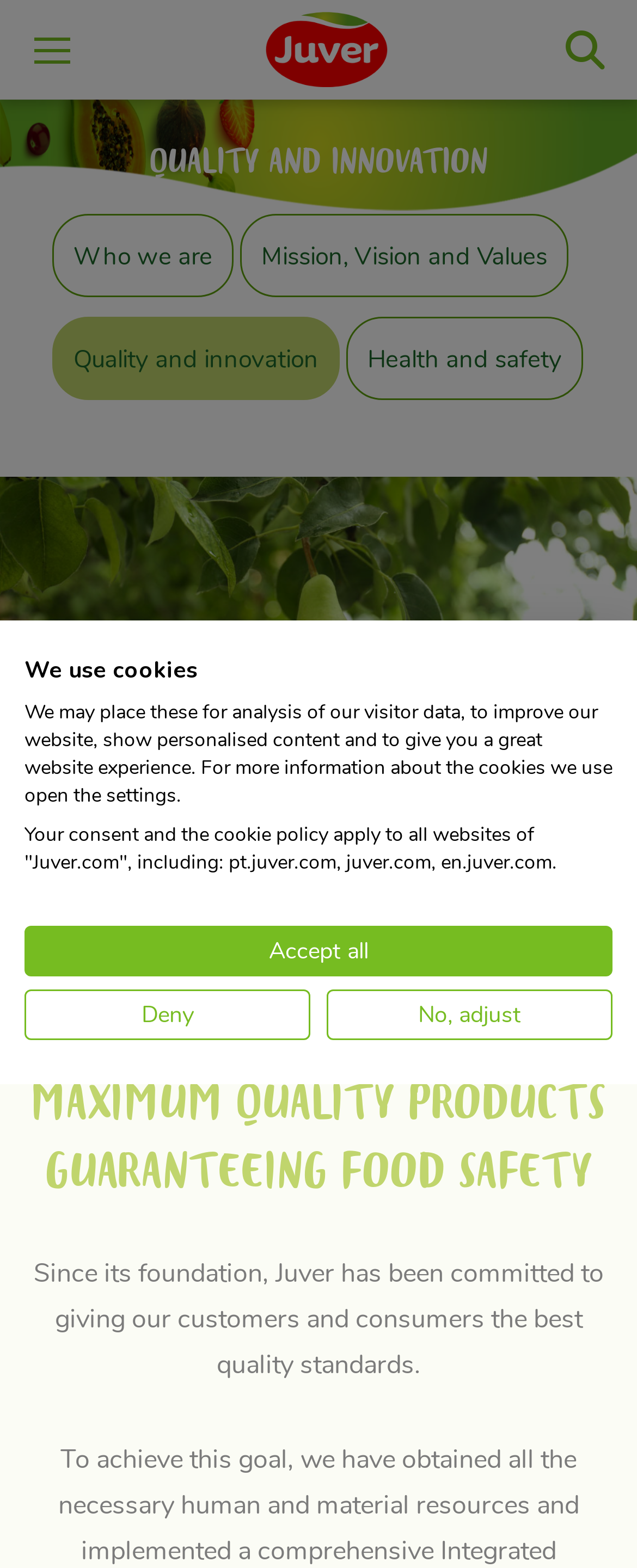Identify the bounding box coordinates of the section to be clicked to complete the task described by the following instruction: "Go to Juver Alimentación". The coordinates should be four float numbers between 0 and 1, formatted as [left, top, right, bottom].

[0.408, 0.006, 0.618, 0.058]